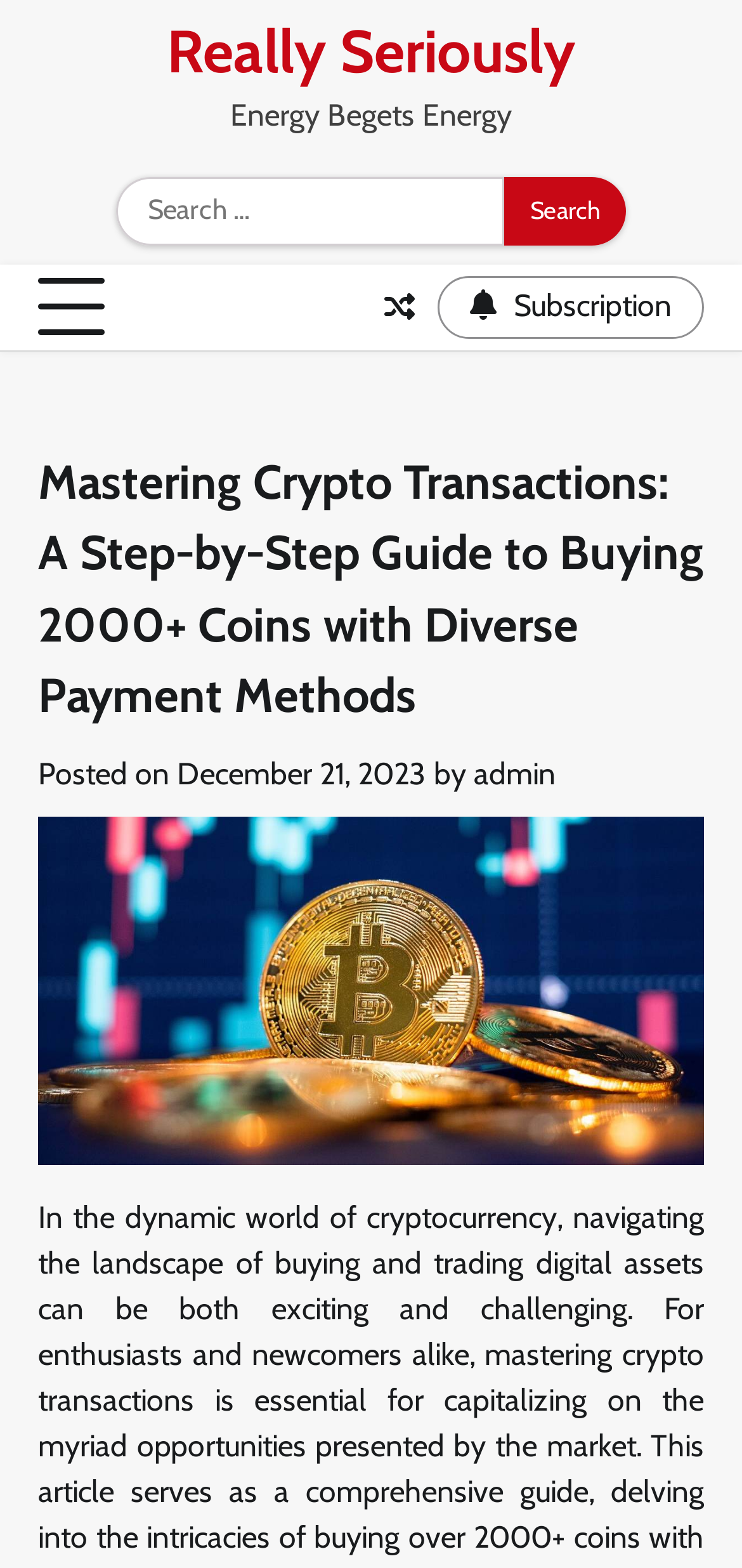Describe all the key features of the webpage in detail.

The webpage is about mastering crypto transactions, specifically a step-by-step guide to buying over 2000 coins with diverse payment methods. At the top, there is a link to "Really Seriously" on the right side. Below it, there is a static text "Energy Begets Energy" centered on the page.

On the left side, there is a search bar with a label "Search for:" and a search button next to it. The search bar is relatively wide, taking up about two-thirds of the page width.

On the top-right corner, there are three buttons: a hamburger menu button, a bell icon link, and a "Subscription" link. The "Subscription" link is the widest of the three.

Below these buttons, there is a header section that spans the full width of the page. It contains the title "Mastering Crypto Transactions: A Step-by-Step Guide to Buying 2000+ Coins with Diverse Payment Methods" in a large font size. Underneath the title, there is a section with the post date "December 21, 2023" and the author "admin" on the right side.

Overall, the webpage has a simple and organized layout, with a focus on the main title and the search bar.